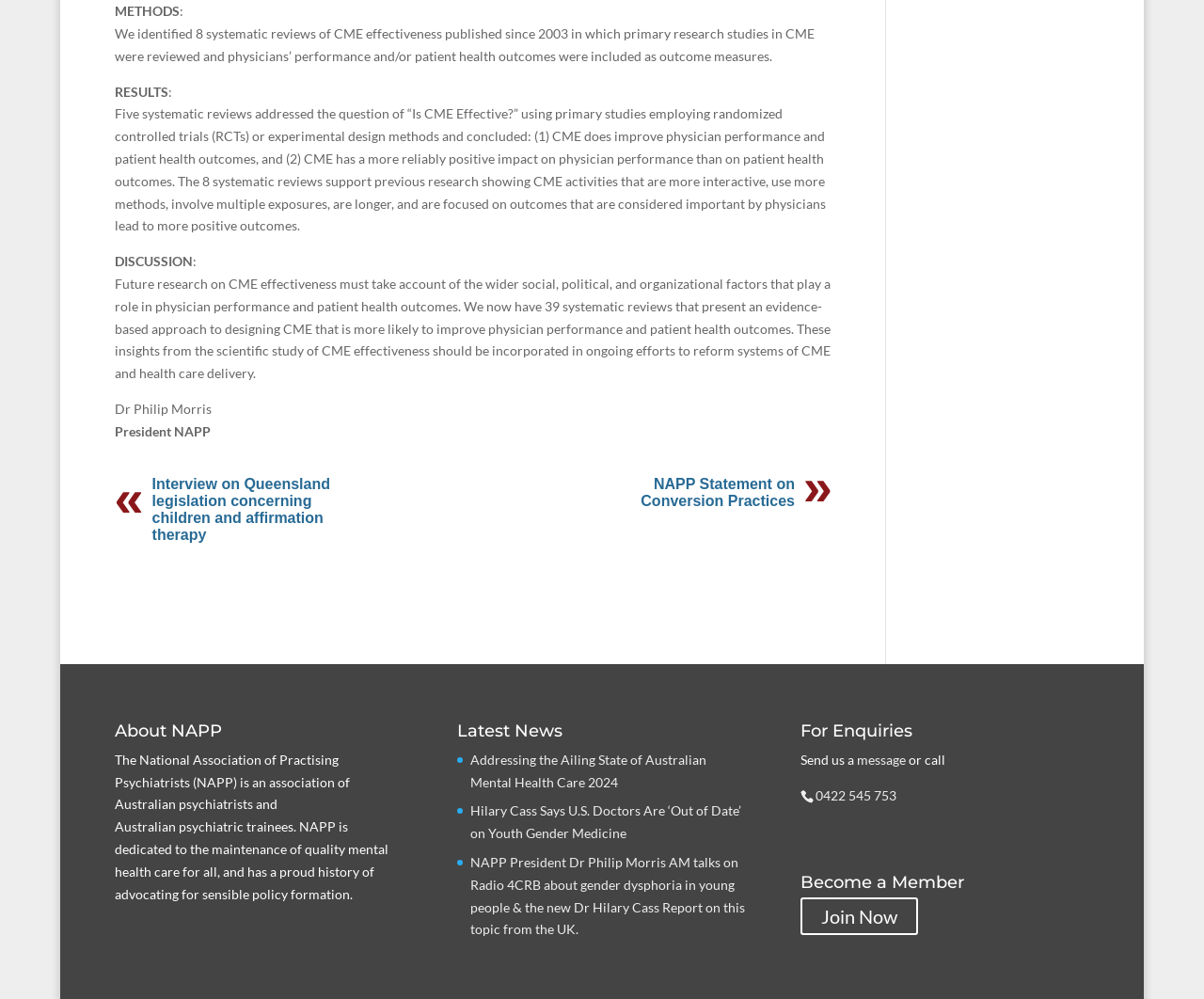What is the name of the organization?
Look at the image and answer the question using a single word or phrase.

NAPP